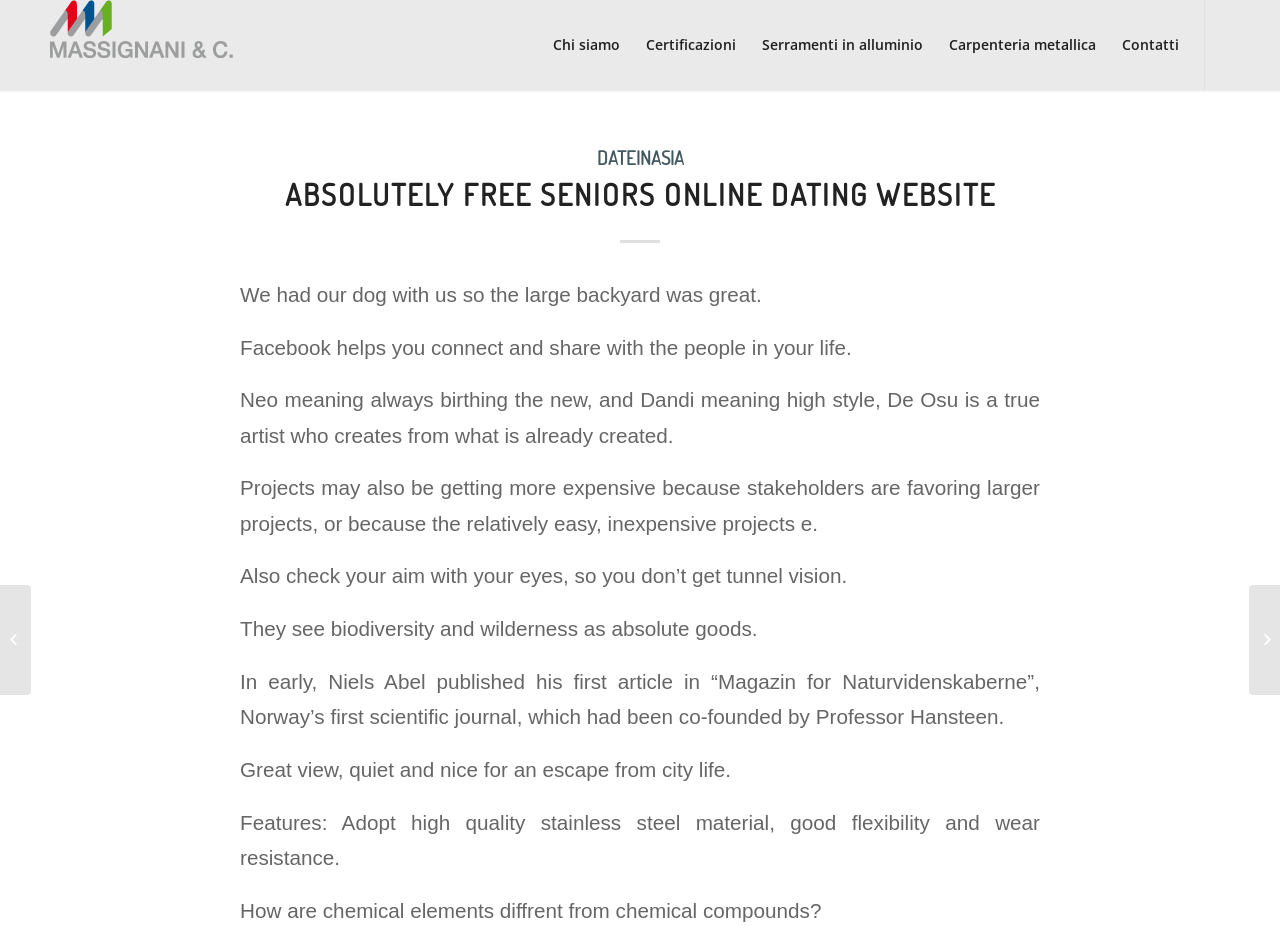Identify the bounding box coordinates for the element that needs to be clicked to fulfill this instruction: "Visit the certifications page". Provide the coordinates in the format of four float numbers between 0 and 1: [left, top, right, bottom].

[0.495, 0.0, 0.585, 0.096]